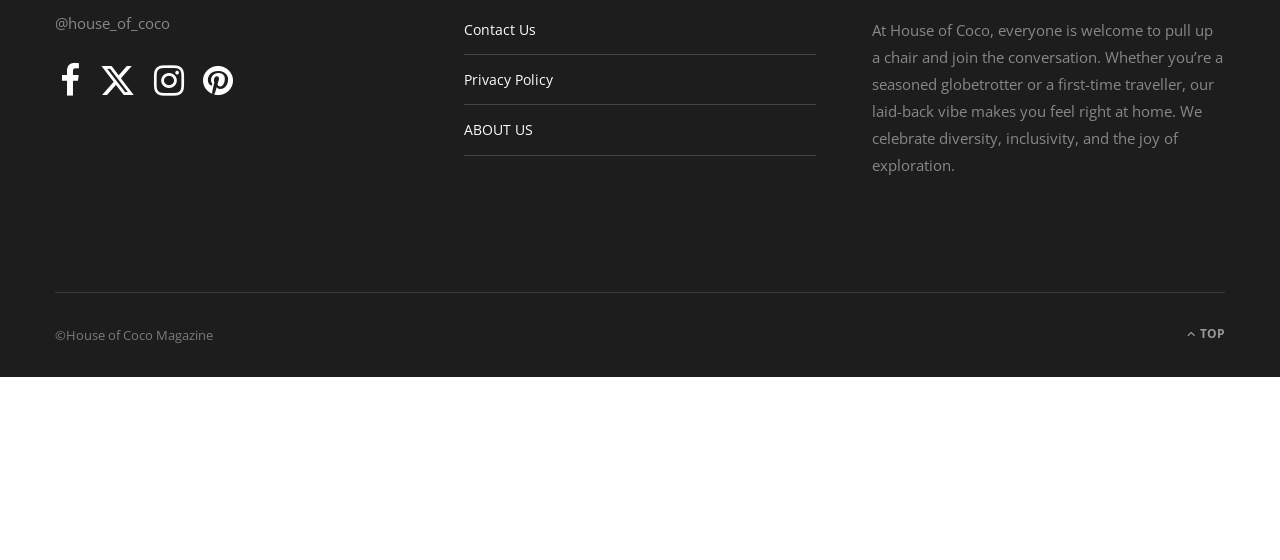What values does the magazine celebrate?
Please provide a full and detailed response to the question.

The magazine celebrates diversity, inclusivity, and the joy of exploration, as stated in the StaticText element 'At House of Coco, everyone is welcome to pull up a chair and join the conversation. Whether you’re a seasoned globetrotter or a first-time traveller, our laid-back vibe makes you feel right at home. We celebrate diversity, inclusivity, and the joy of exploration.'